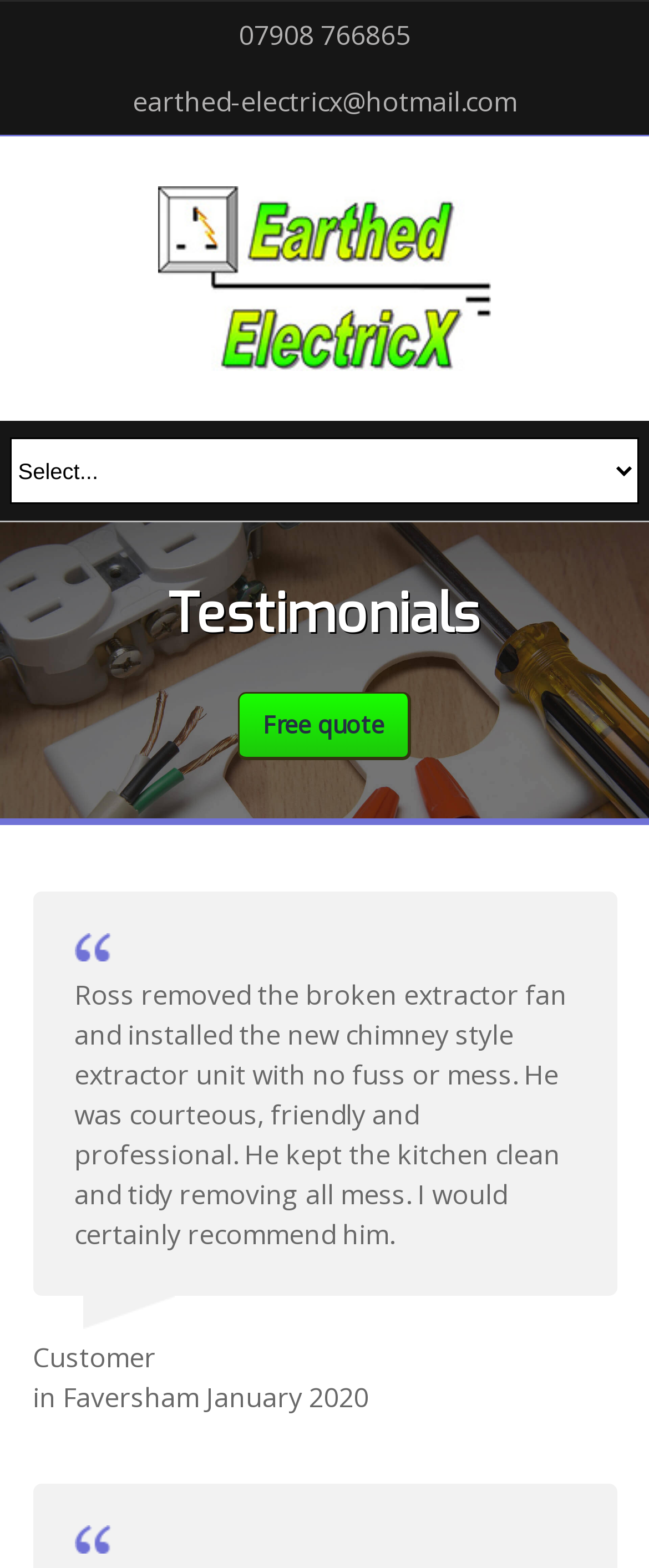Please answer the following question using a single word or phrase: 
What is the name of the customer who wrote the testimonial?

Ross